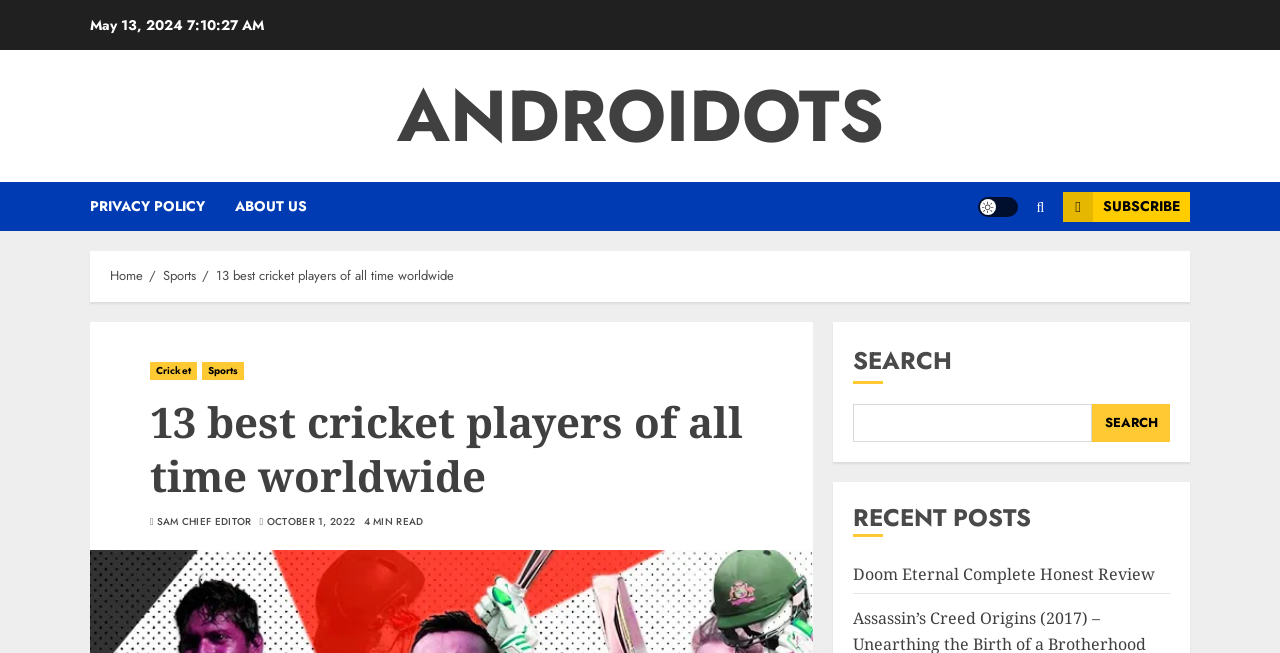Find the bounding box coordinates for the element that must be clicked to complete the instruction: "visit ABOUT US". The coordinates should be four float numbers between 0 and 1, indicated as [left, top, right, bottom].

[0.184, 0.279, 0.24, 0.354]